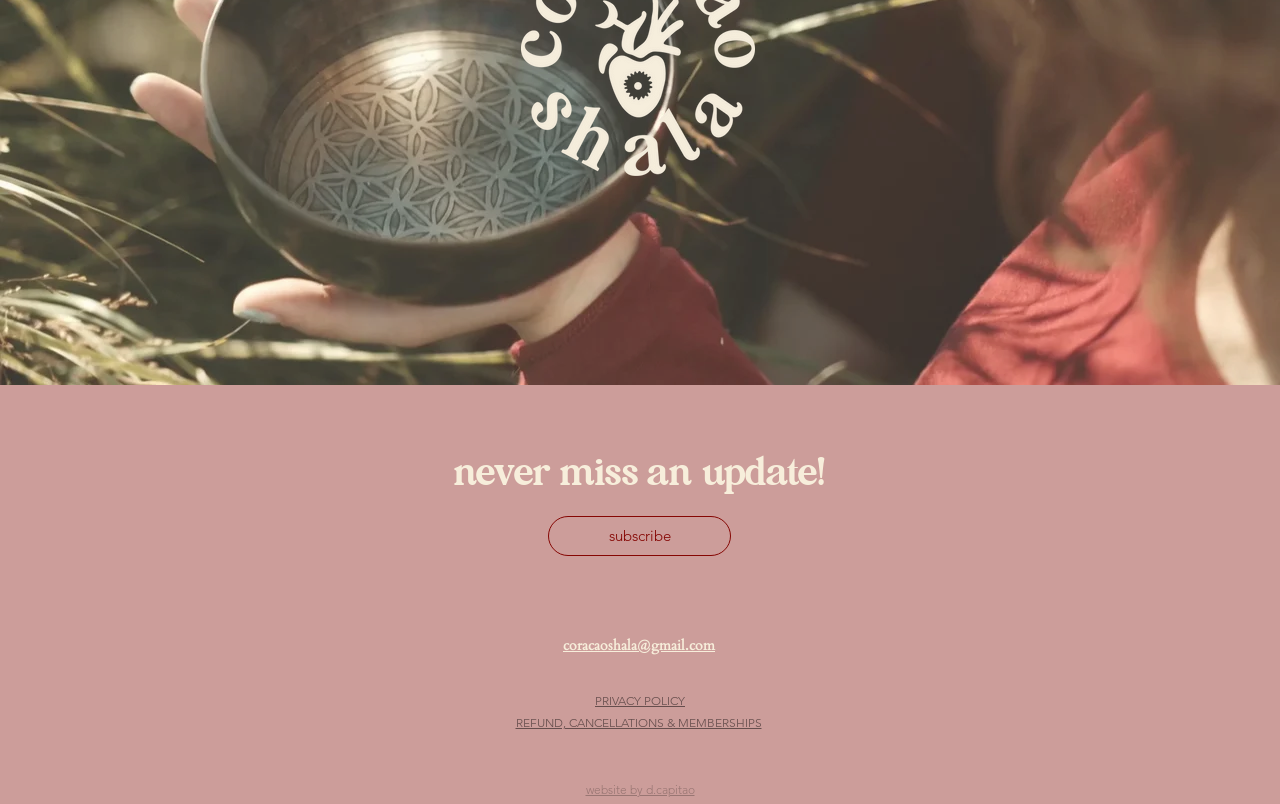Answer the question with a brief word or phrase:
How many links are there at the bottom of the page?

4